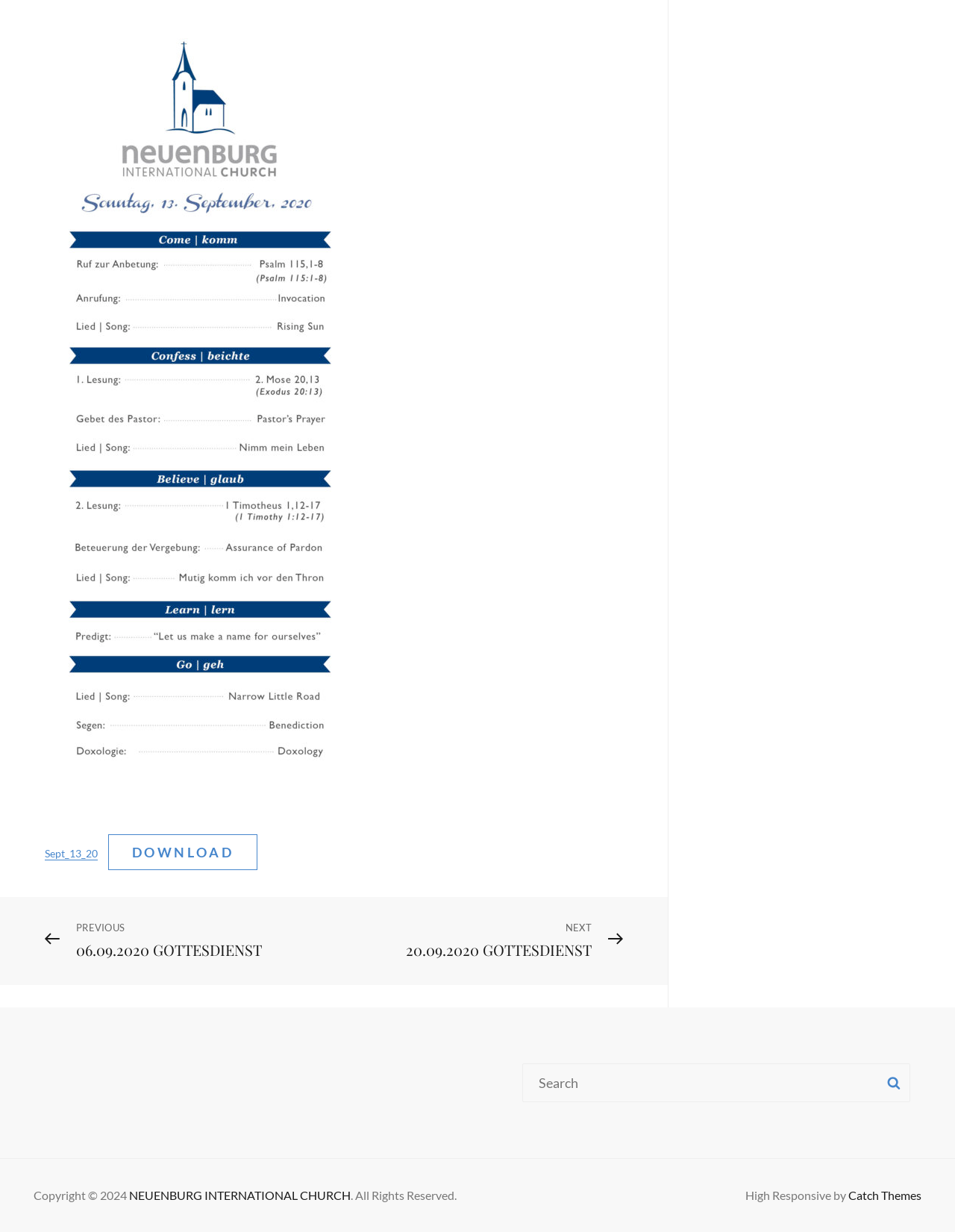Identify the bounding box coordinates of the clickable region necessary to fulfill the following instruction: "go to next post". The bounding box coordinates should be four float numbers between 0 and 1, i.e., [left, top, right, bottom].

[0.362, 0.746, 0.62, 0.782]